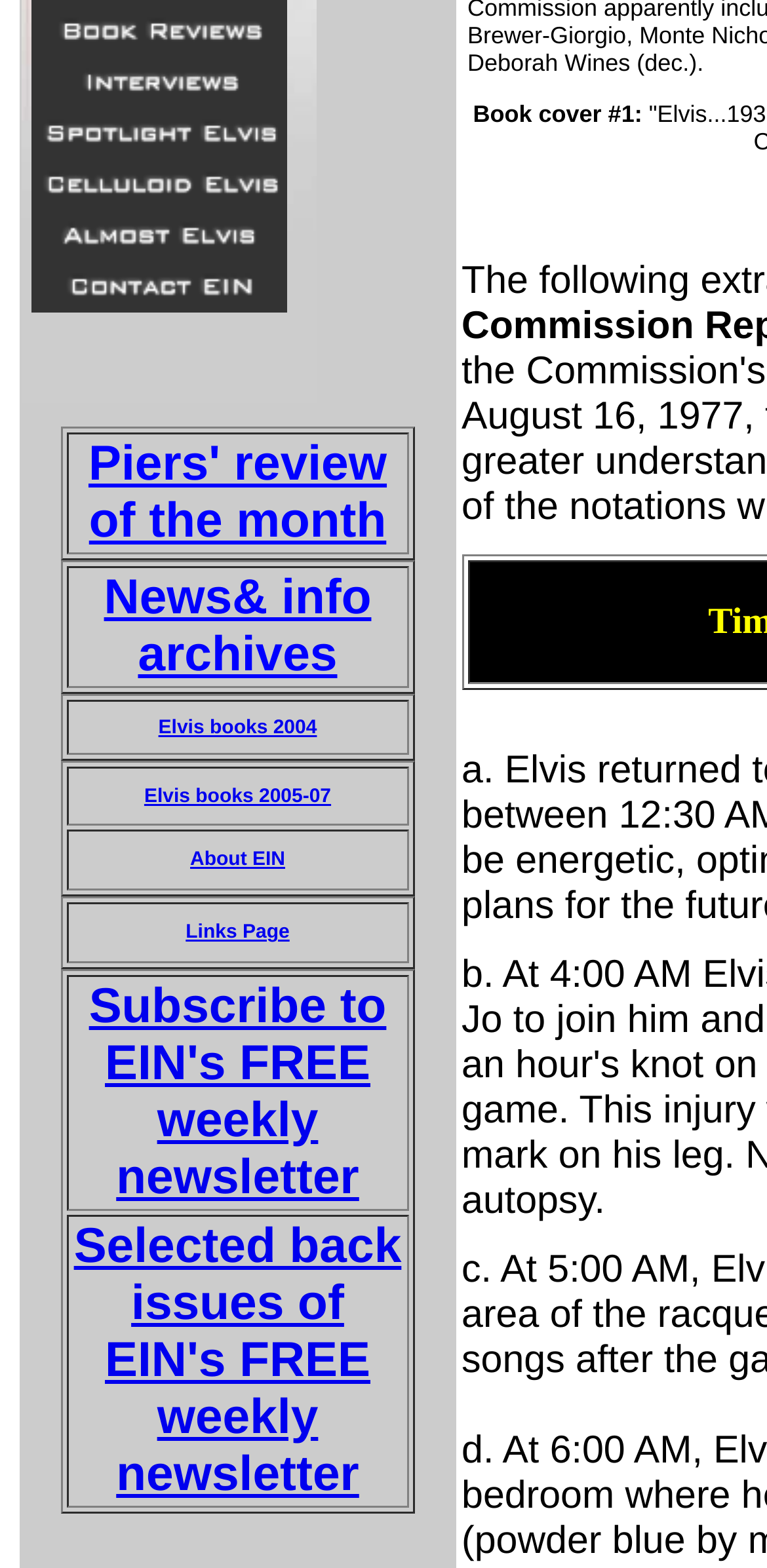Based on the element description: "name="Spotlight Elvis Articles"", identify the UI element and provide its bounding box coordinates. Use four float numbers between 0 and 1, [left, top, right, bottom].

[0.041, 0.088, 0.374, 0.105]